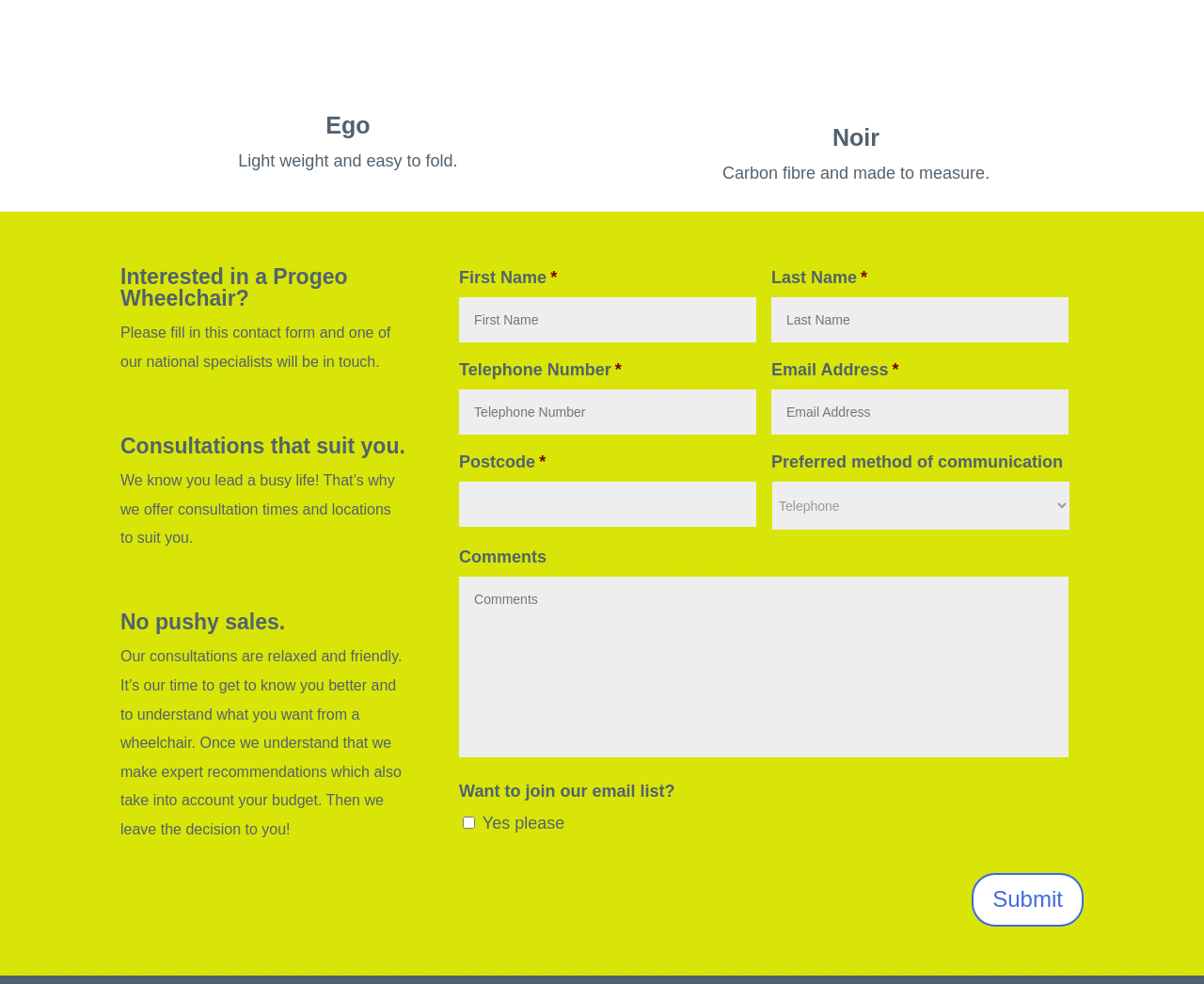Please look at the image and answer the question with a detailed explanation: How many fields are required in the contact form?

The contact form has five required fields, namely 'First Name', 'Last Name', 'Telephone Number', 'Email Address', and 'Postcode', which are marked with an asterisk (*) symbol.